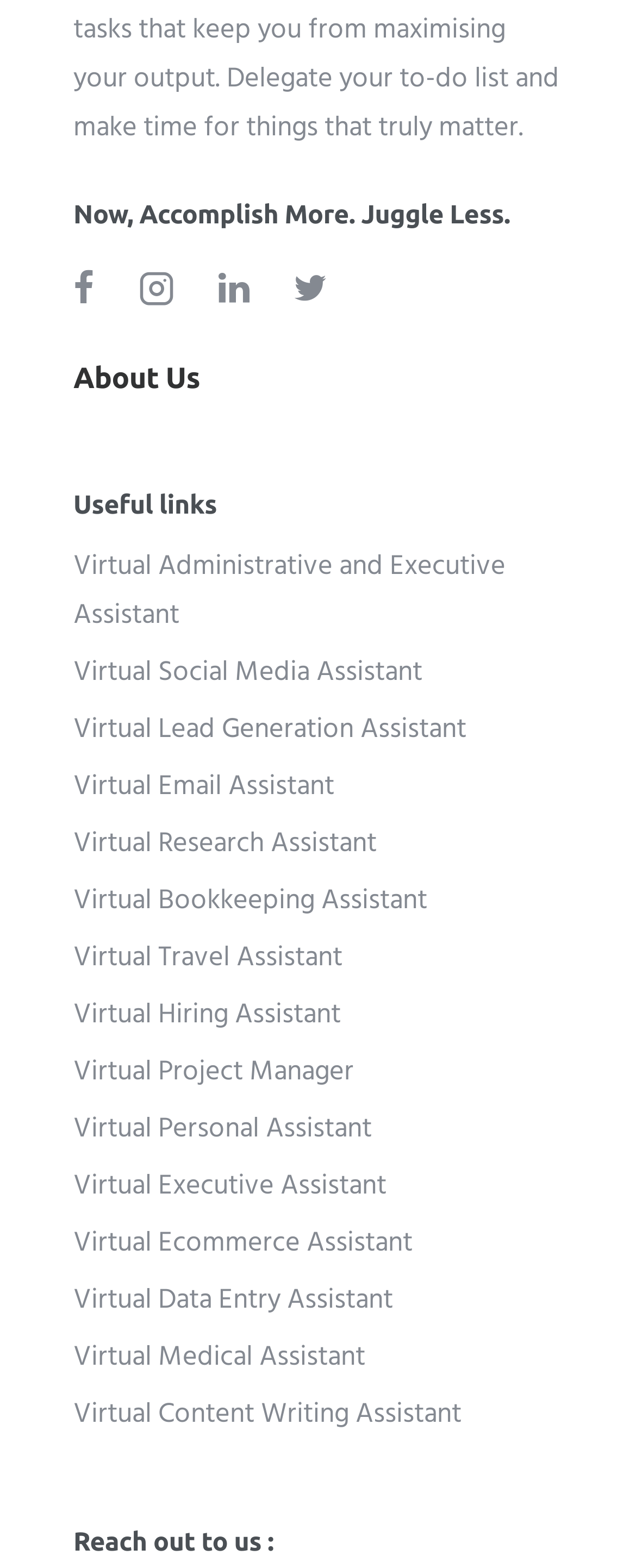Specify the bounding box coordinates for the region that must be clicked to perform the given instruction: "Explore Virtual Email Assistant".

[0.115, 0.488, 0.526, 0.516]